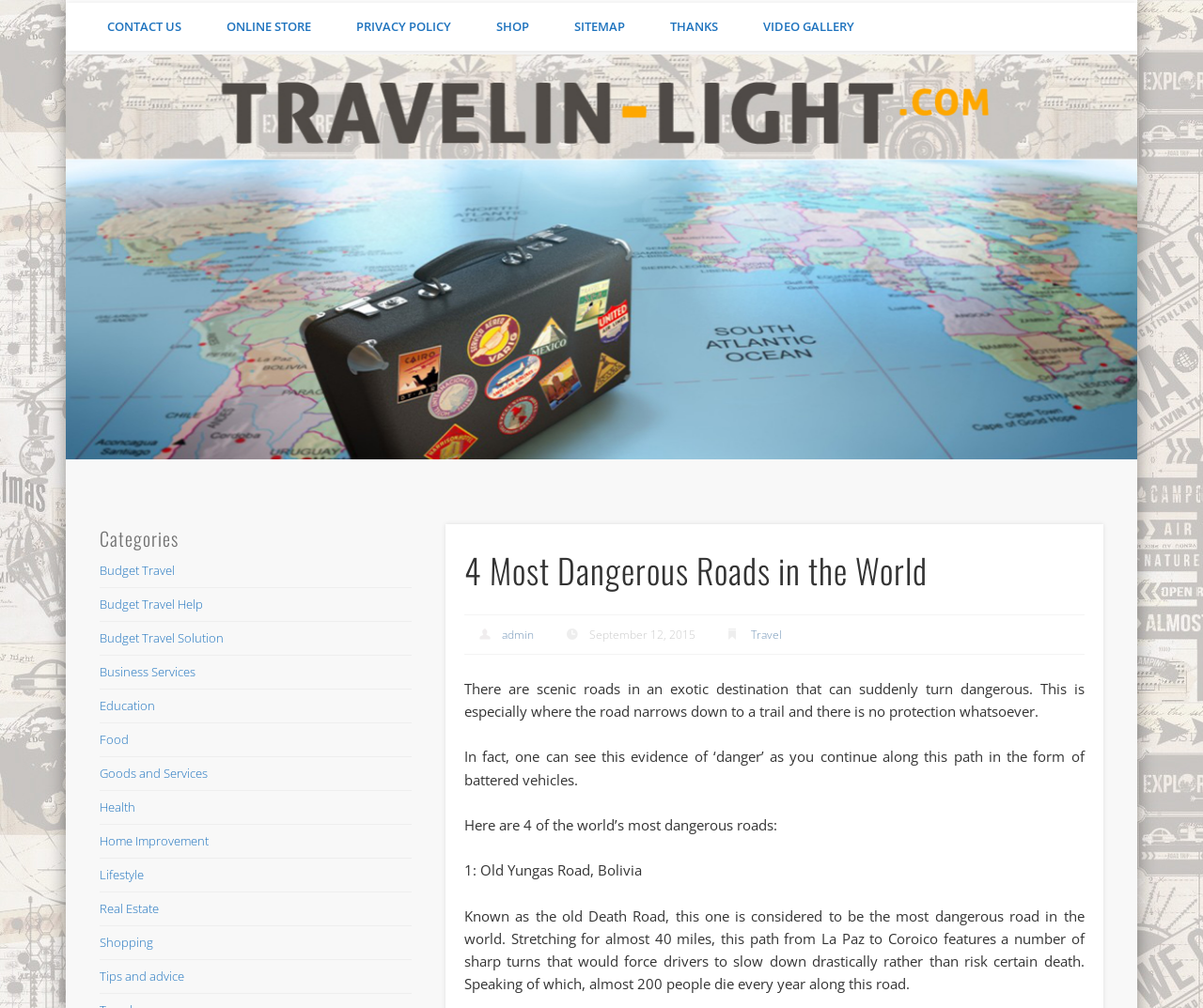Please extract the webpage's main title and generate its text content.

4 Most Dangerous Roads in the World